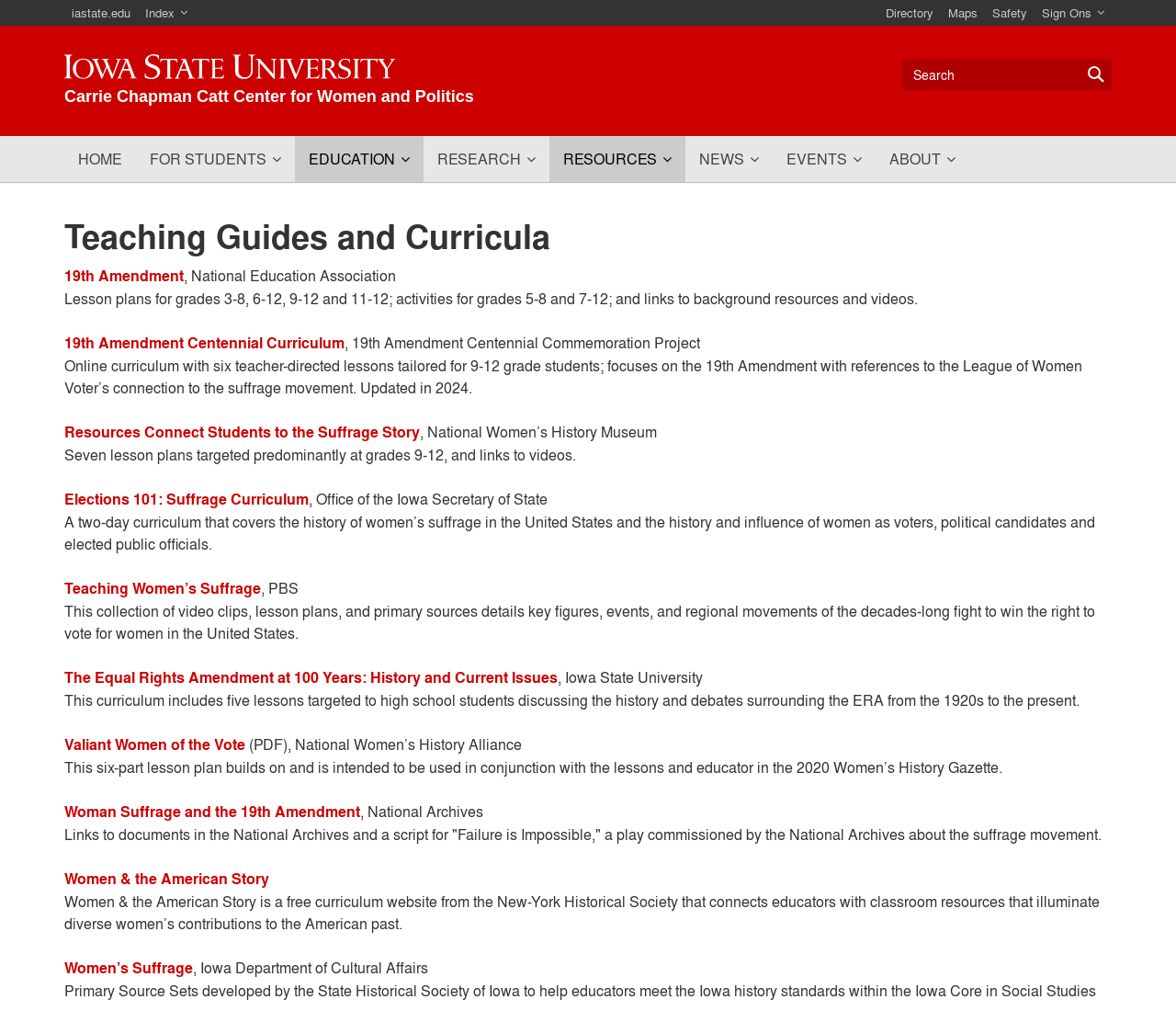What grade levels are the lesson plans on this webpage targeted towards?
Please provide a single word or phrase as your answer based on the screenshot.

3-12